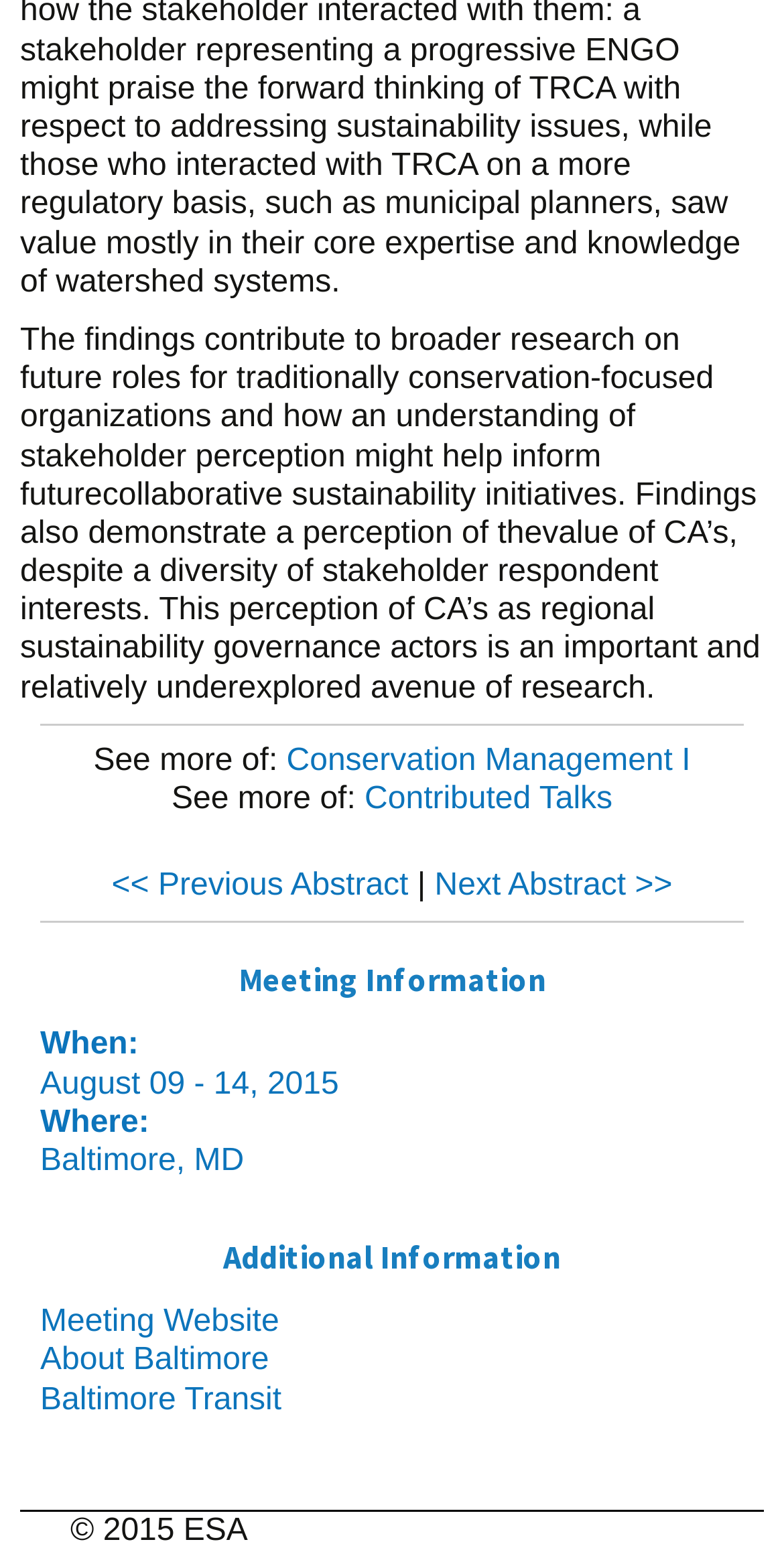What is the copyright year of the website?
Give a detailed explanation using the information visible in the image.

The copyright information is located at the bottom of the page and states '© 2015 ESA', indicating that the copyright year is 2015.